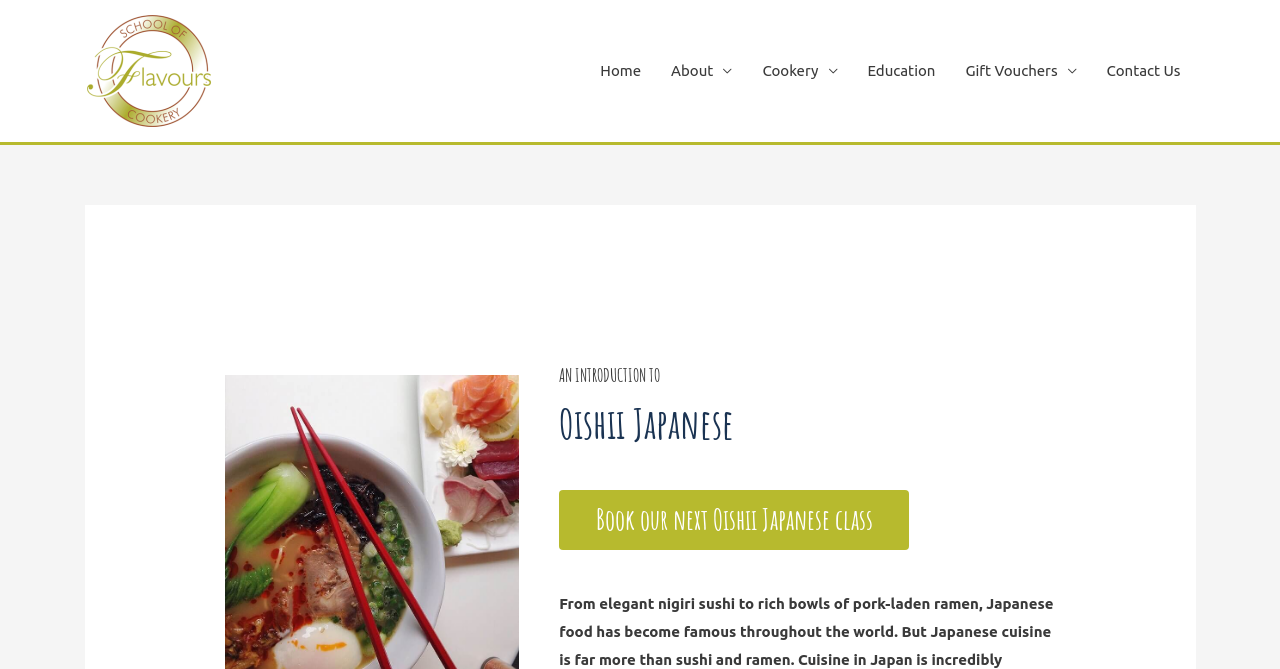Provide a short answer to the following question with just one word or phrase: What is the logo of the website?

Flavours Logo